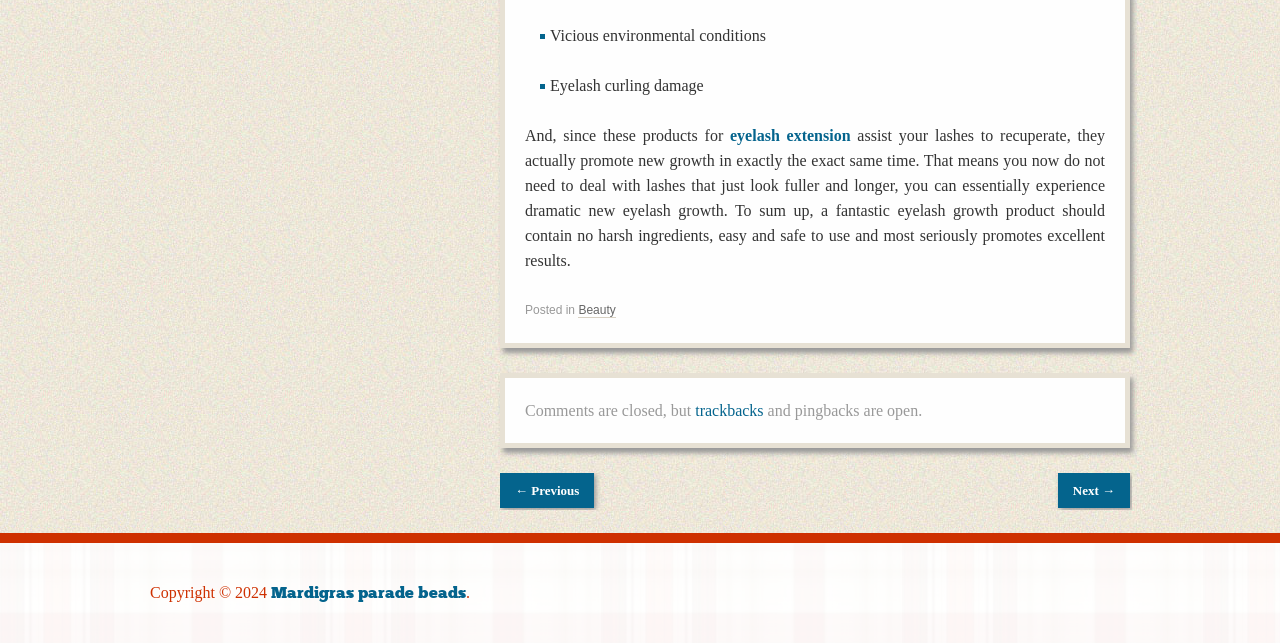Find the bounding box coordinates for the UI element whose description is: "eyelash extension". The coordinates should be four float numbers between 0 and 1, in the format [left, top, right, bottom].

[0.57, 0.197, 0.665, 0.223]